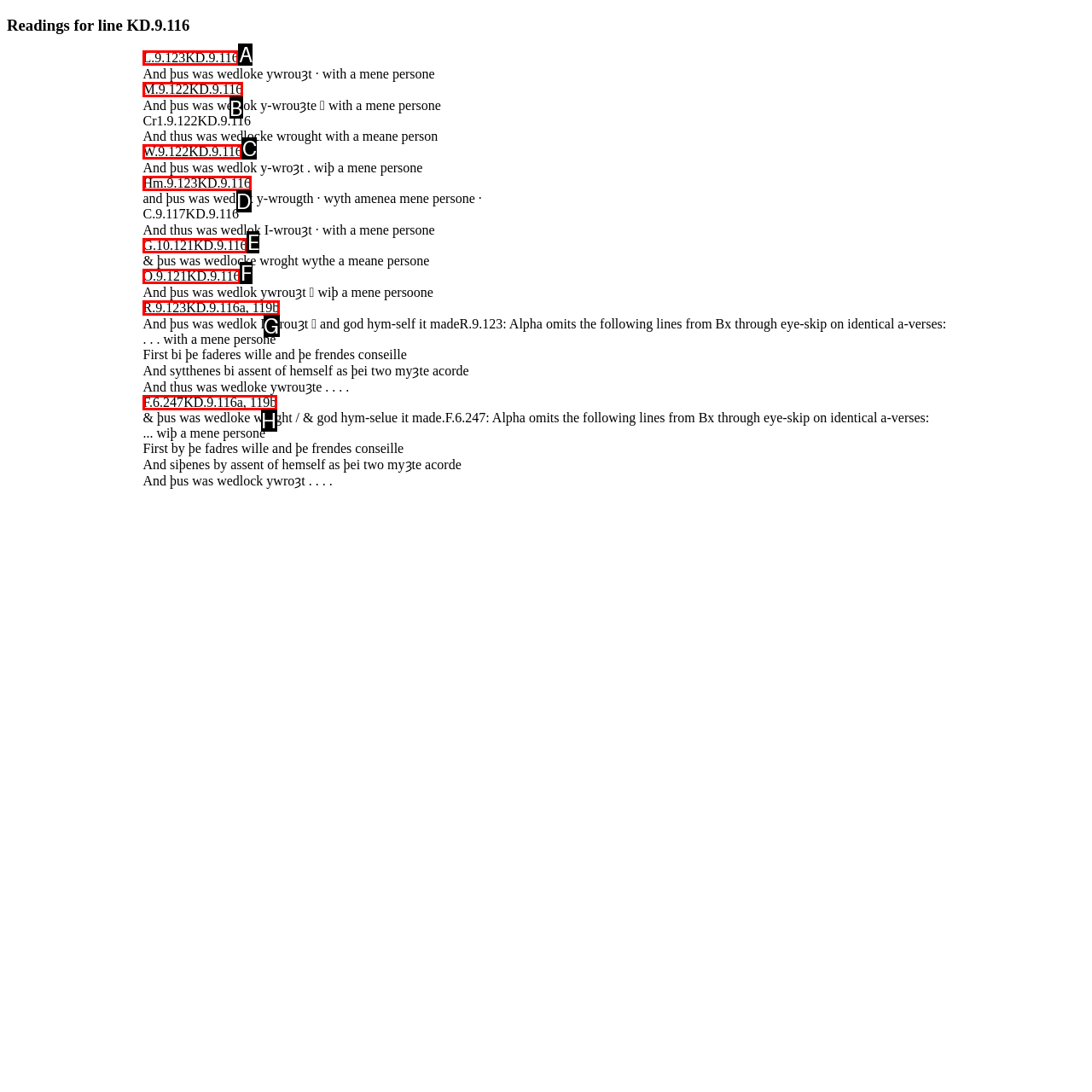Which option should be clicked to execute the task: Click on the link 'M.9.122KD.9.116'?
Reply with the letter of the chosen option.

B